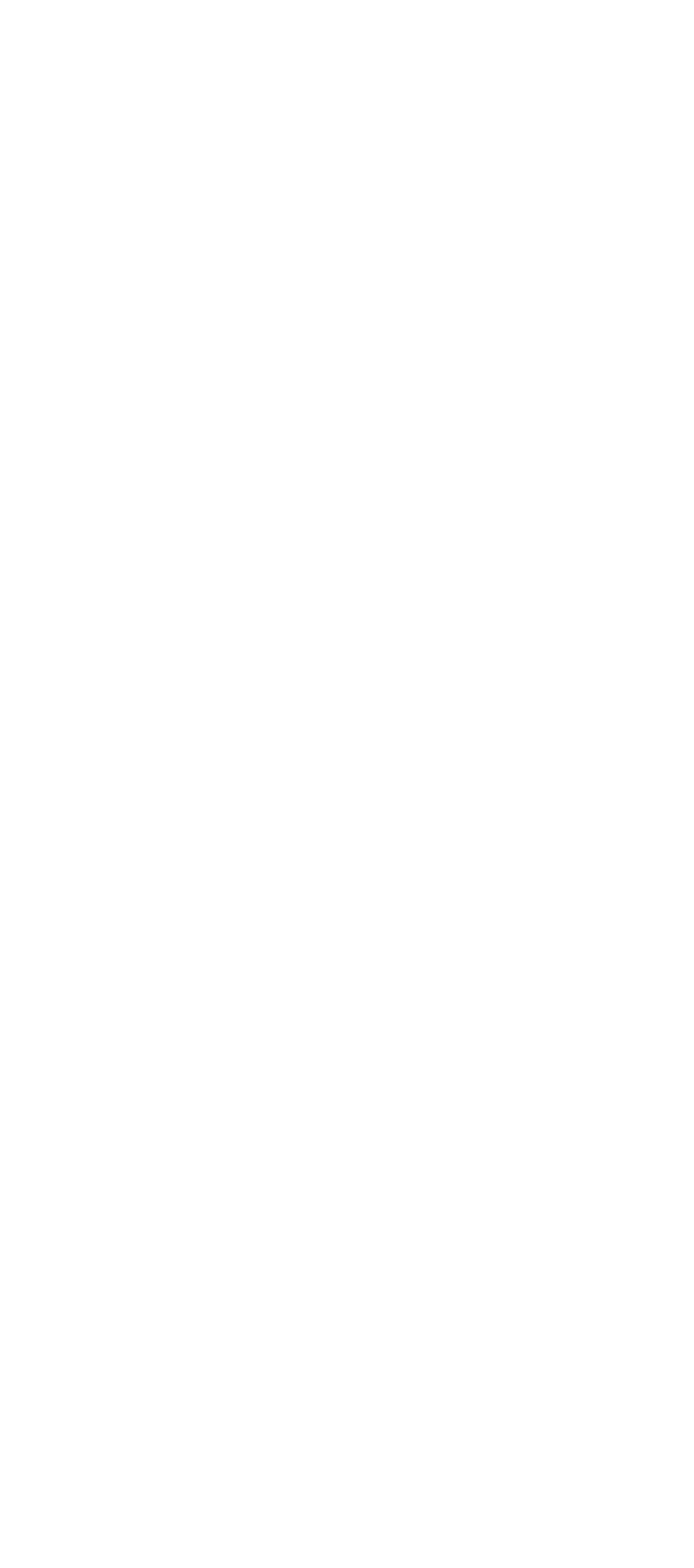How many categories are available in the navigation?
Please provide a full and detailed response to the question.

By examining the navigation section, I can see that there are 7 categories available, which are 'Accessories', 'Embroidery', 'How To', 'Quilting', 'Sergers', 'Sewing', and they are all listed as links.